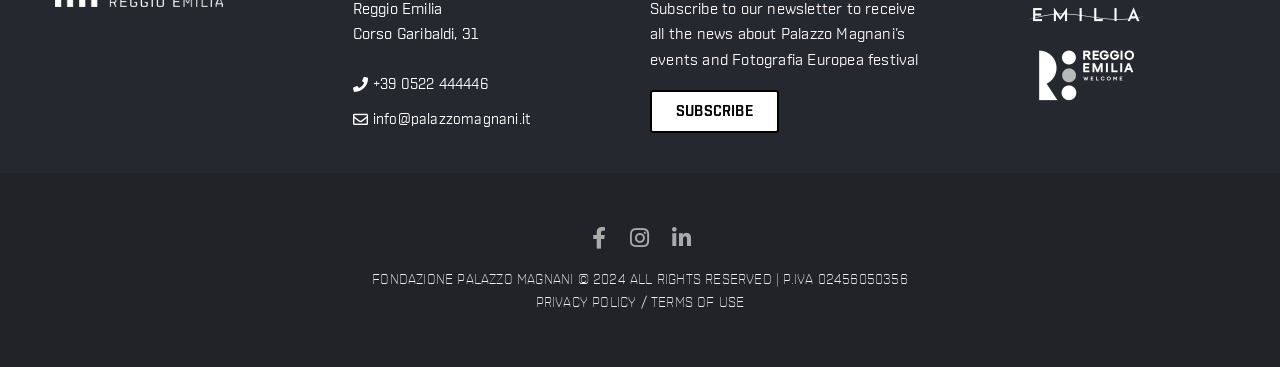Based on the element description: "Instagram", identify the bounding box coordinates for this UI element. The coordinates must be four float numbers between 0 and 1, listed as [left, top, right, bottom].

[0.486, 0.601, 0.514, 0.699]